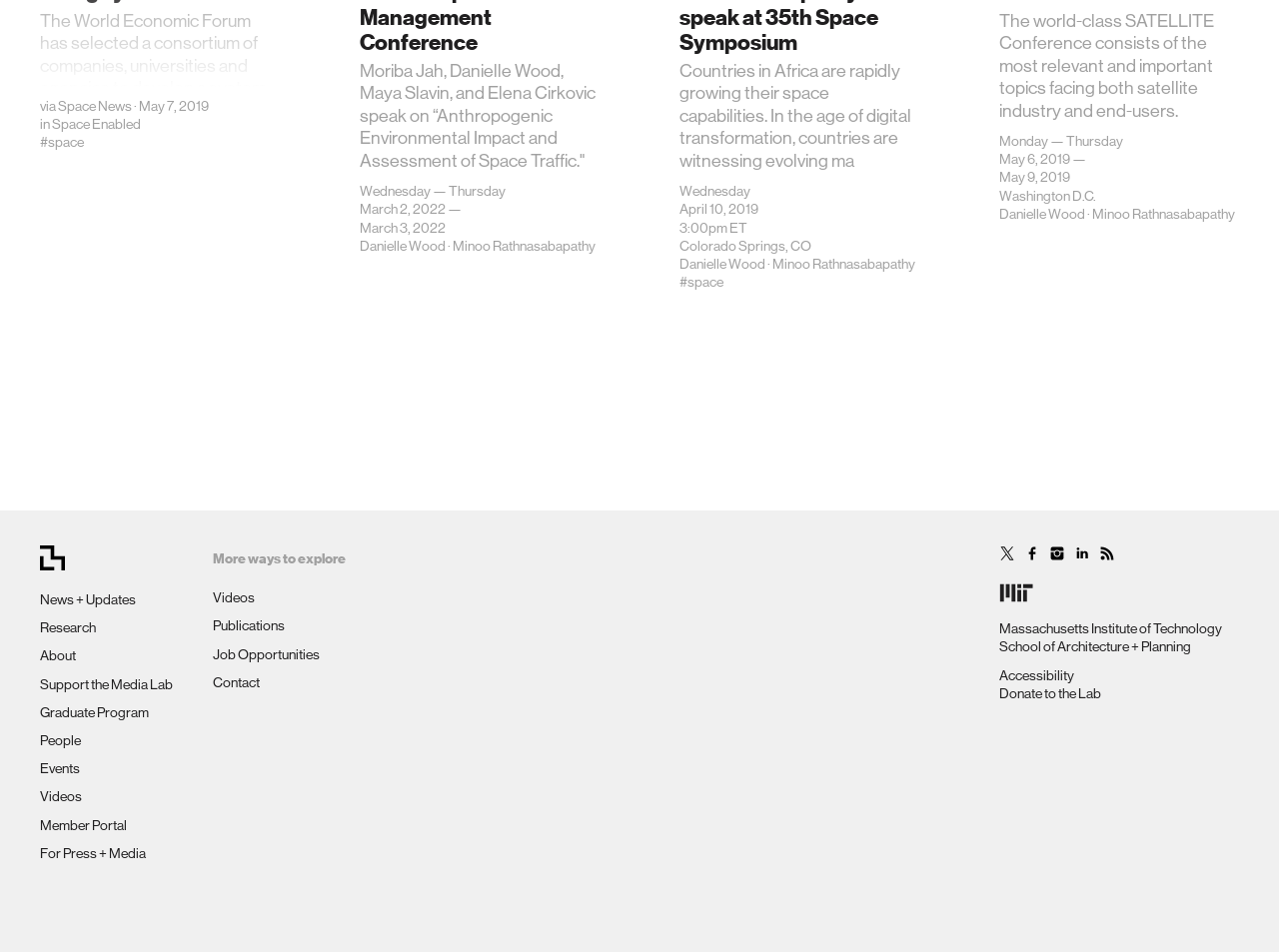Specify the bounding box coordinates (top-left x, top-left y, bottom-right x, bottom-right y) of the UI element in the screenshot that matches this description: Accessibility

[0.781, 0.701, 0.84, 0.717]